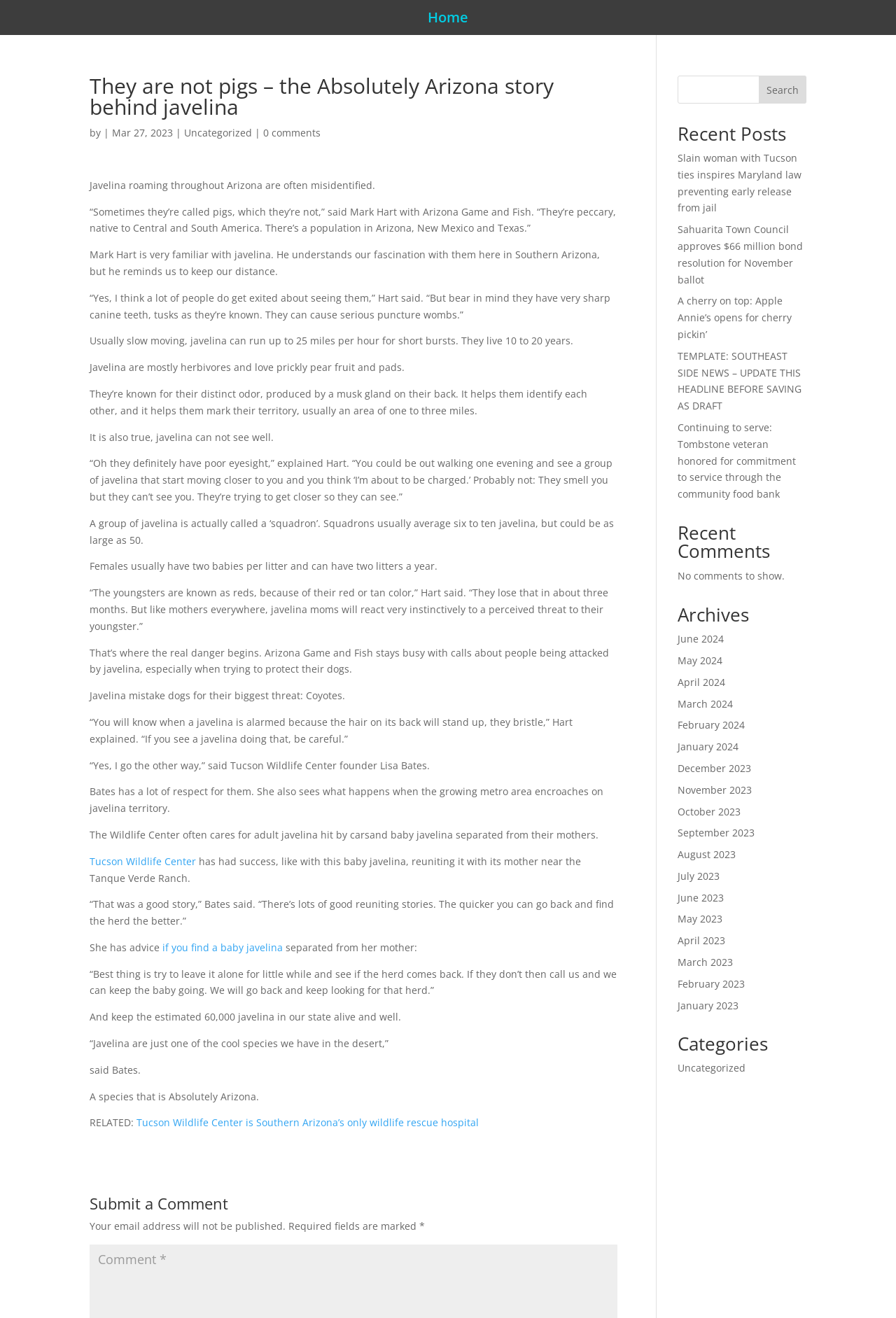Please specify the bounding box coordinates for the clickable region that will help you carry out the instruction: "Click on the 'Home' link".

[0.477, 0.01, 0.523, 0.021]